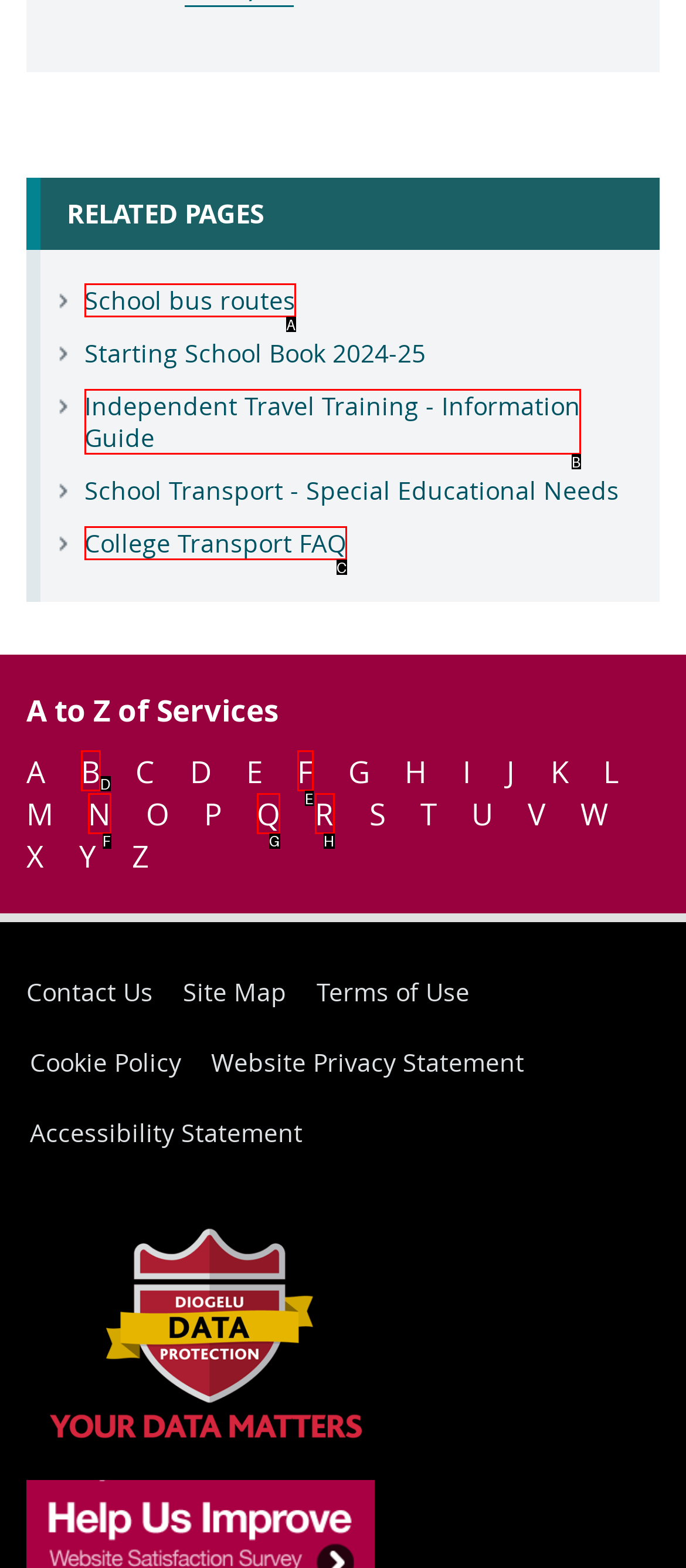Determine which HTML element corresponds to the description: School bus routes. Provide the letter of the correct option.

A